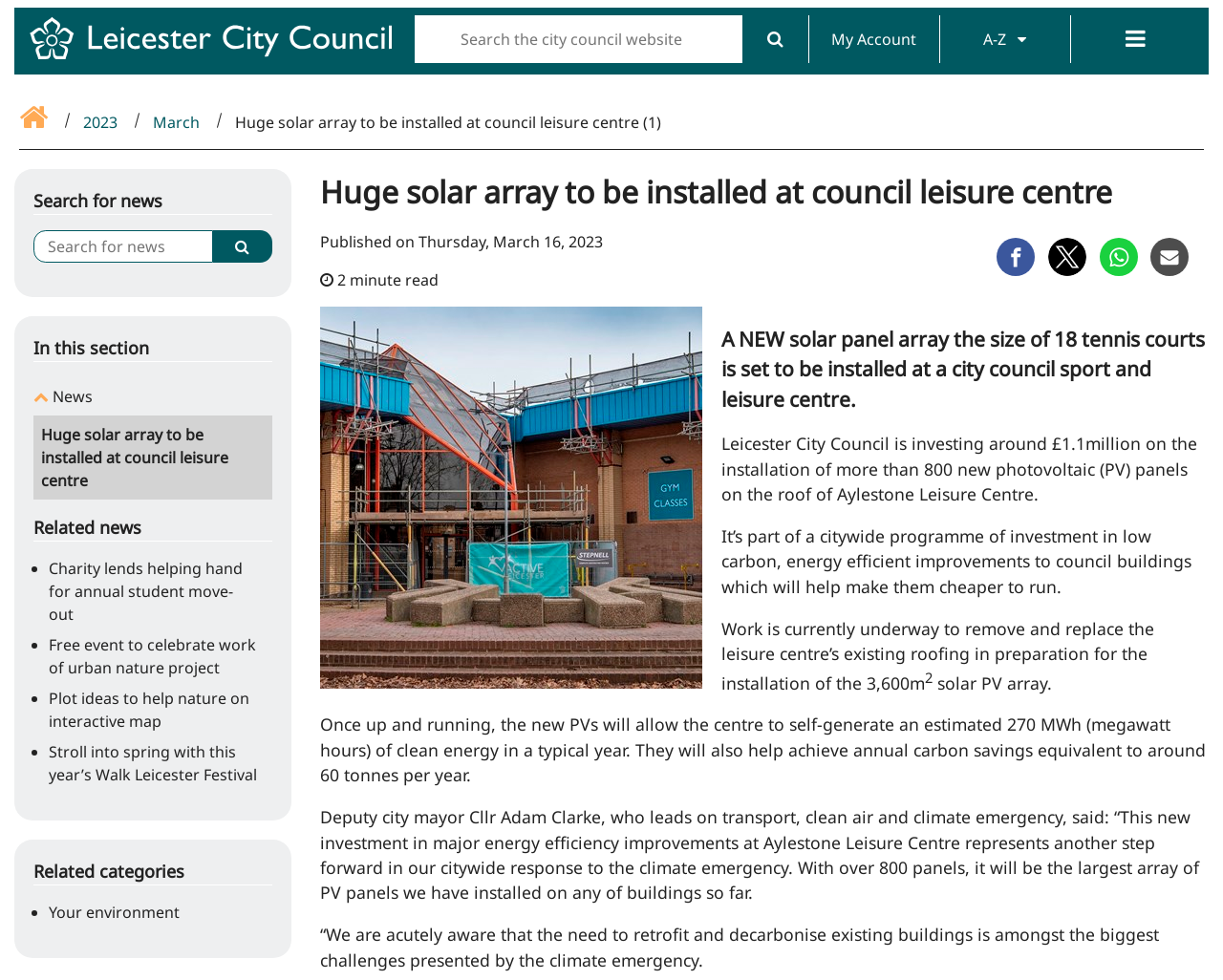Provide the bounding box coordinates of the UI element that matches the description: "Share on Facebook".

[0.815, 0.265, 0.846, 0.287]